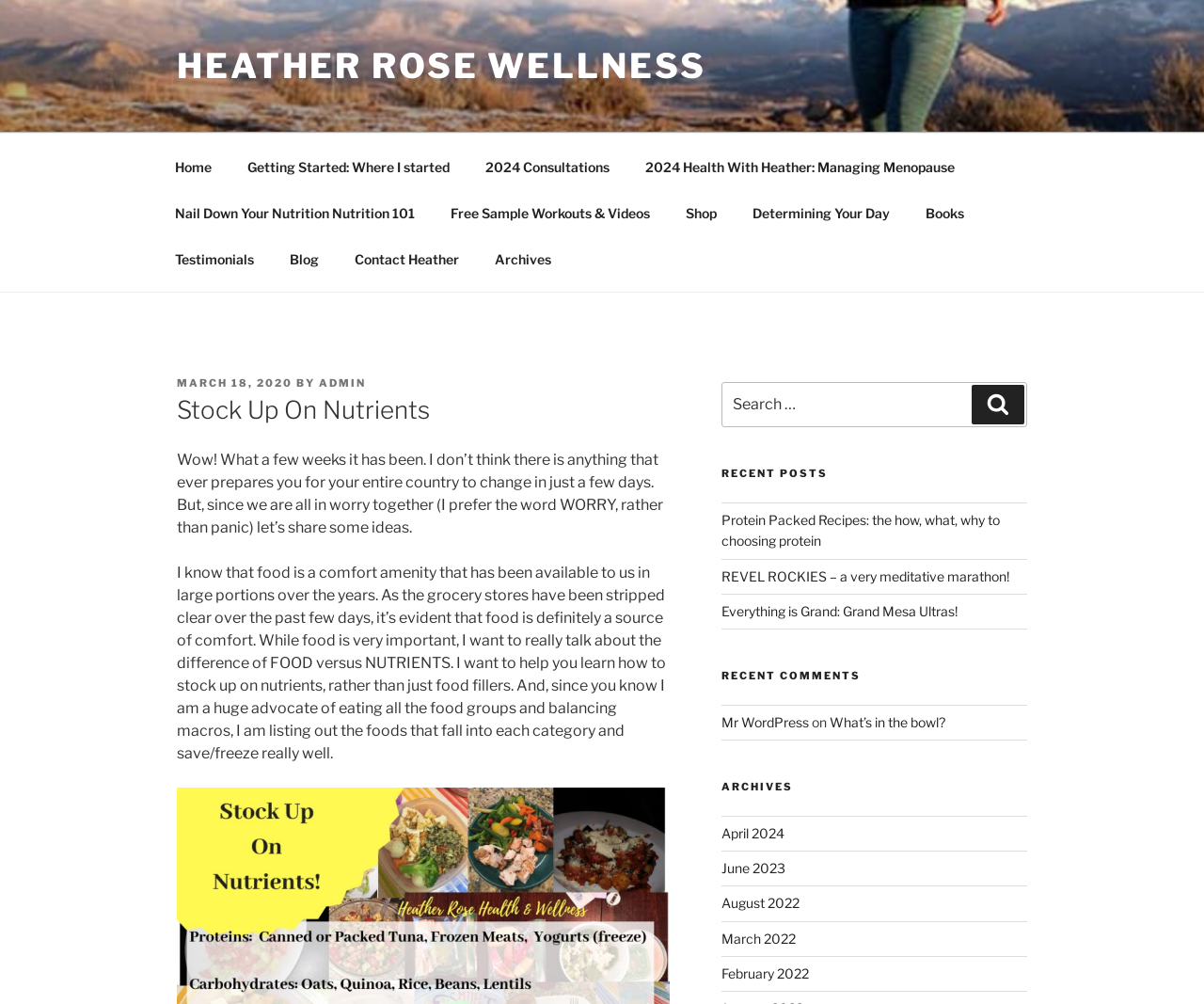Specify the bounding box coordinates of the area to click in order to execute this command: 'View the '2024 Consultations' page'. The coordinates should consist of four float numbers ranging from 0 to 1, and should be formatted as [left, top, right, bottom].

[0.389, 0.143, 0.52, 0.189]